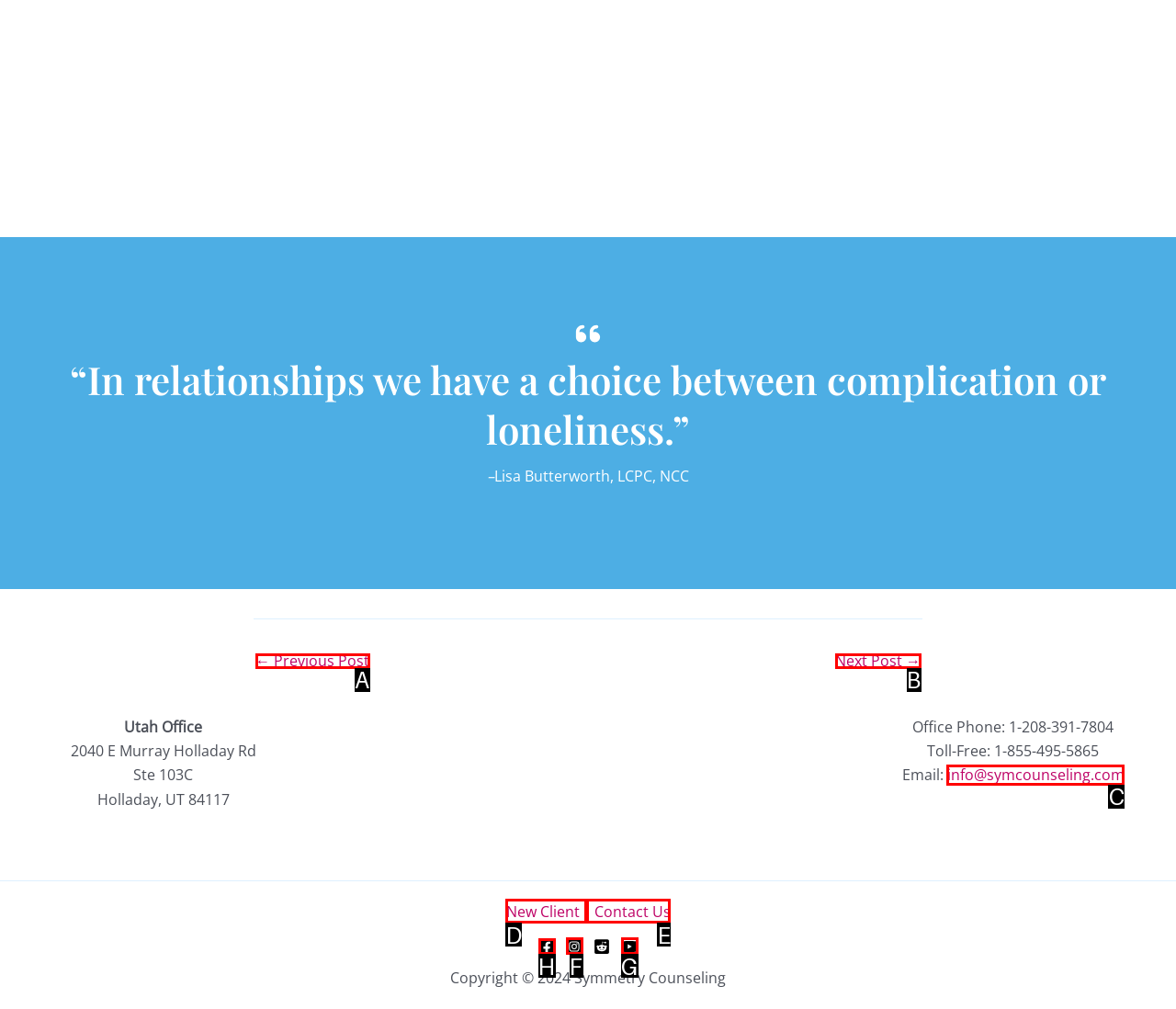Identify which lettered option to click to carry out the task: Visit our Facebook page. Provide the letter as your answer.

H